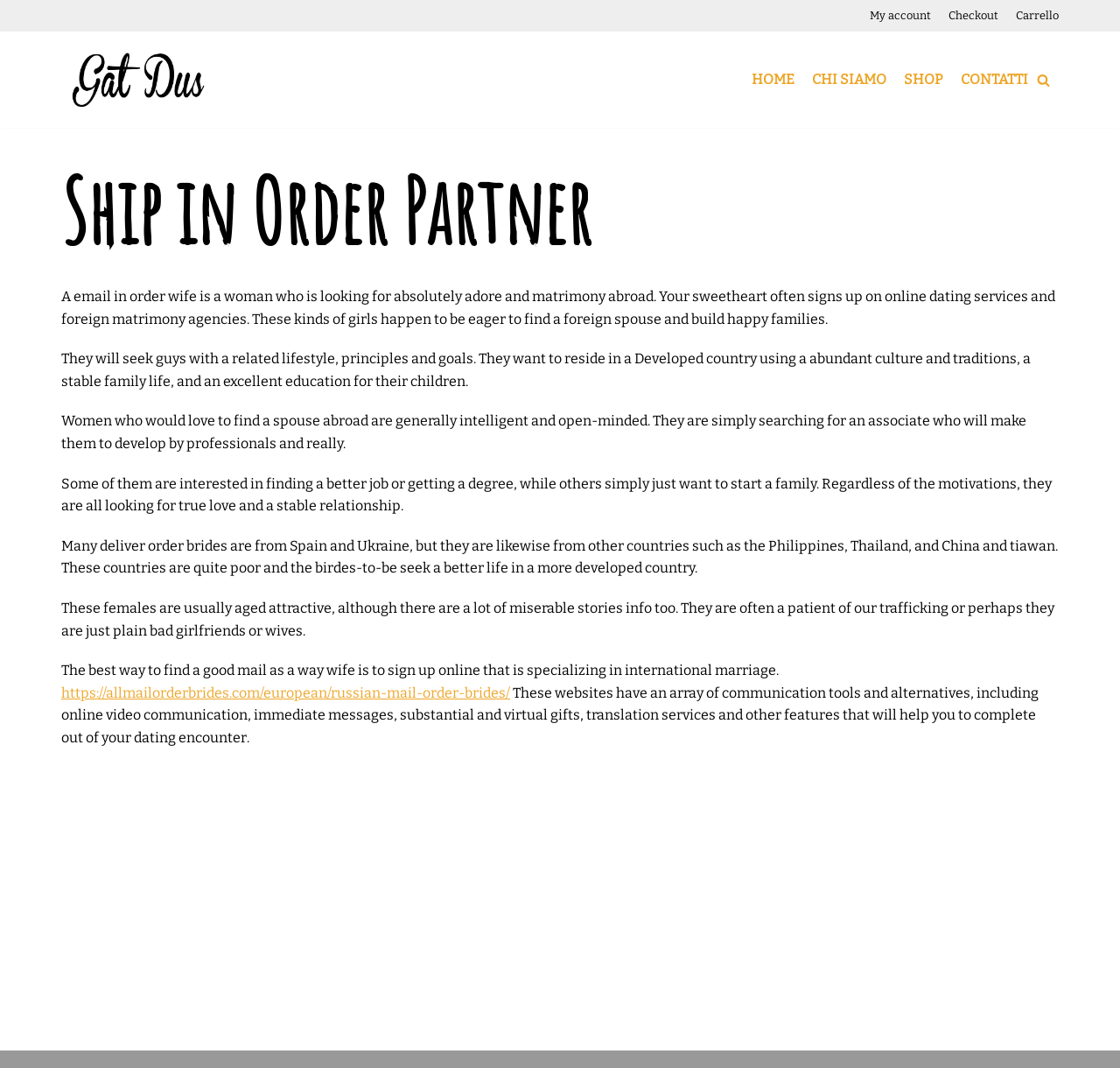Respond to the question with just a single word or phrase: 
What can be found on the websites mentioned?

Communication tools and alternatives